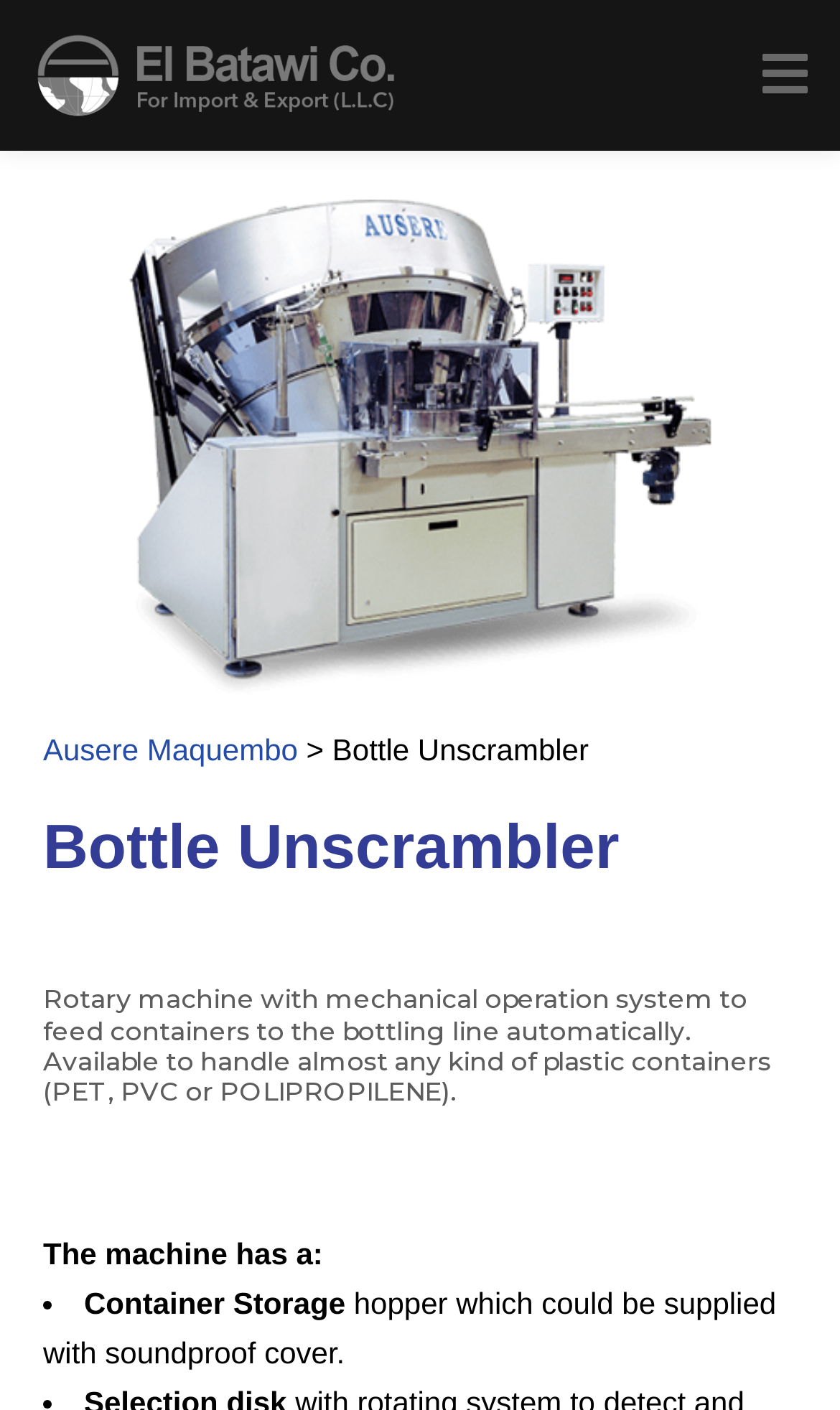What kind of containers can the machine handle?
Give a thorough and detailed response to the question.

According to the webpage, the machine is 'Available to handle almost any kind of plastic containers (PET, PVC or POLIPROPILENE).', which indicates that the machine can handle plastic containers.